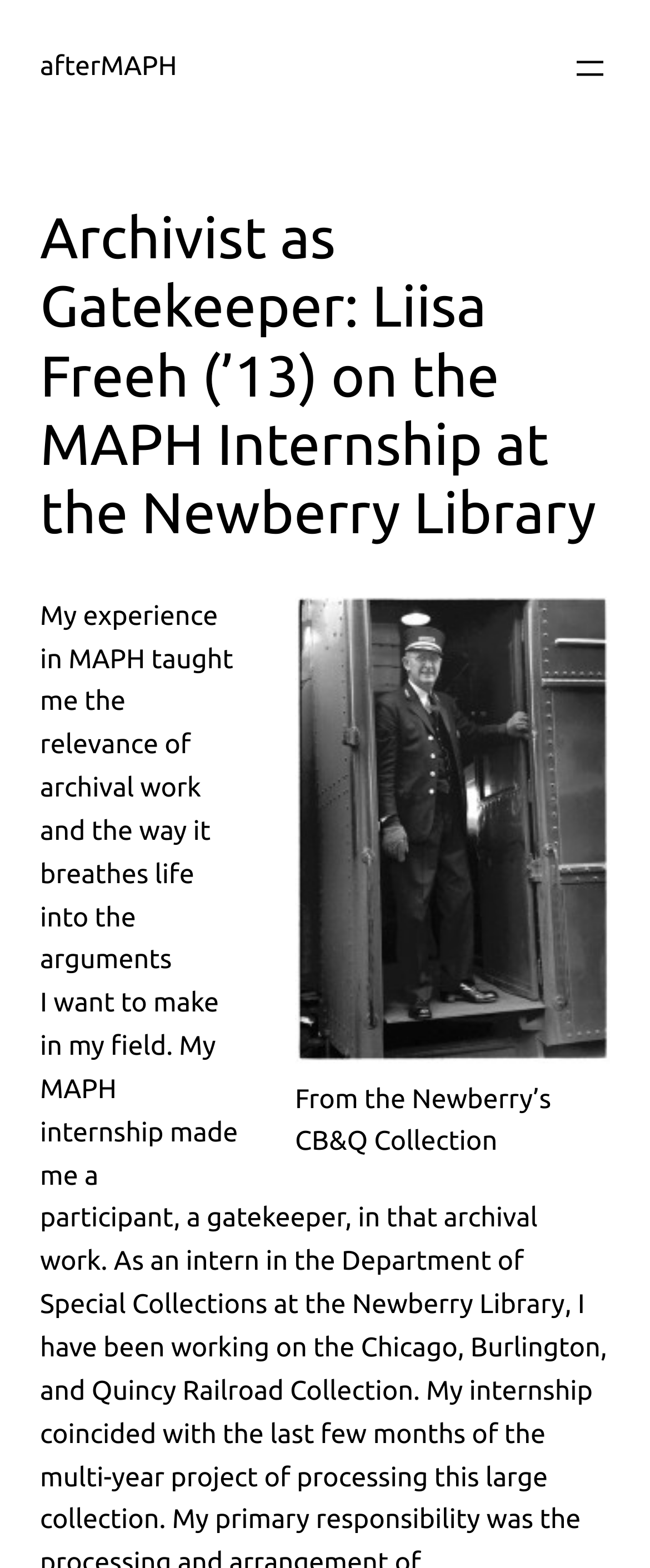Please provide a detailed answer to the question below by examining the image:
Is there a menu button on the webpage?

I found a button element with the description 'Open menu' which has a popup dialog, indicating the presence of a menu button on the webpage.